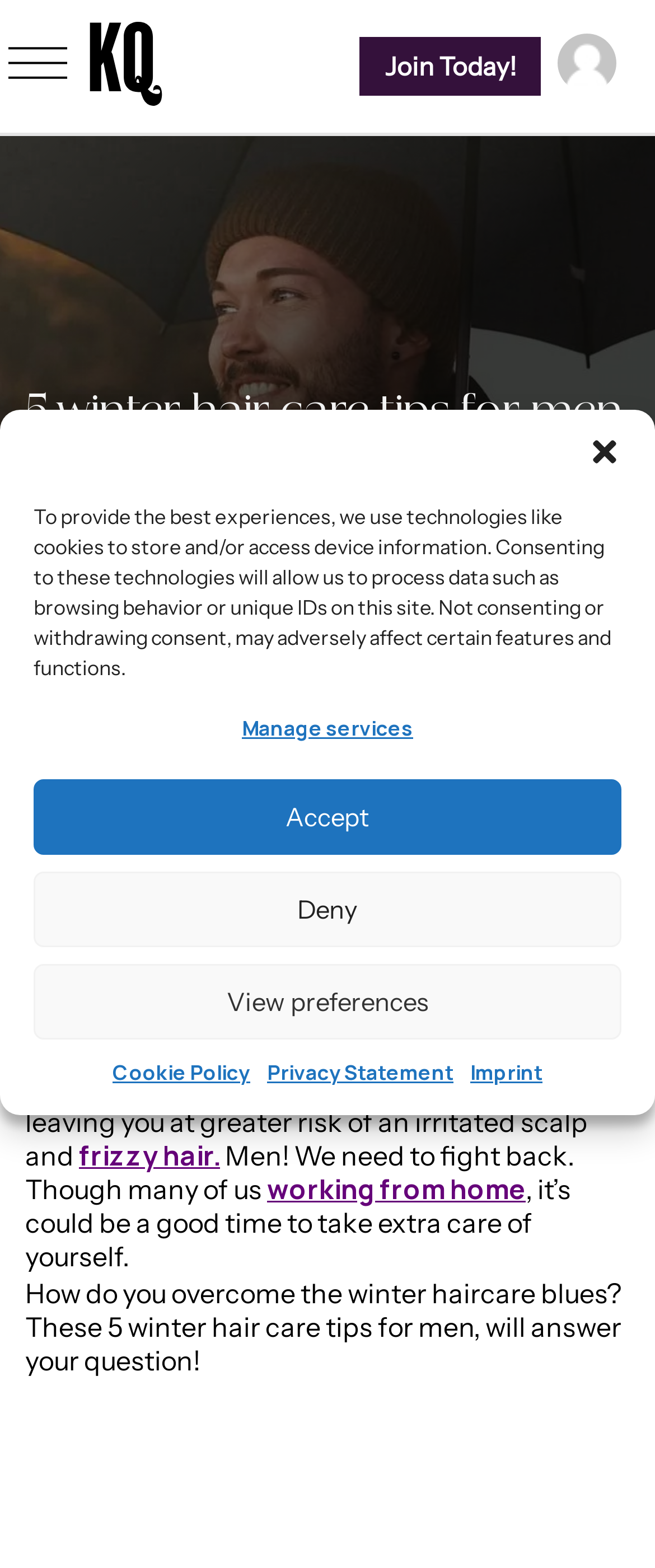What is the image above the 'Join Today!' link?
Answer with a single word or phrase by referring to the visual content.

A ghost icon